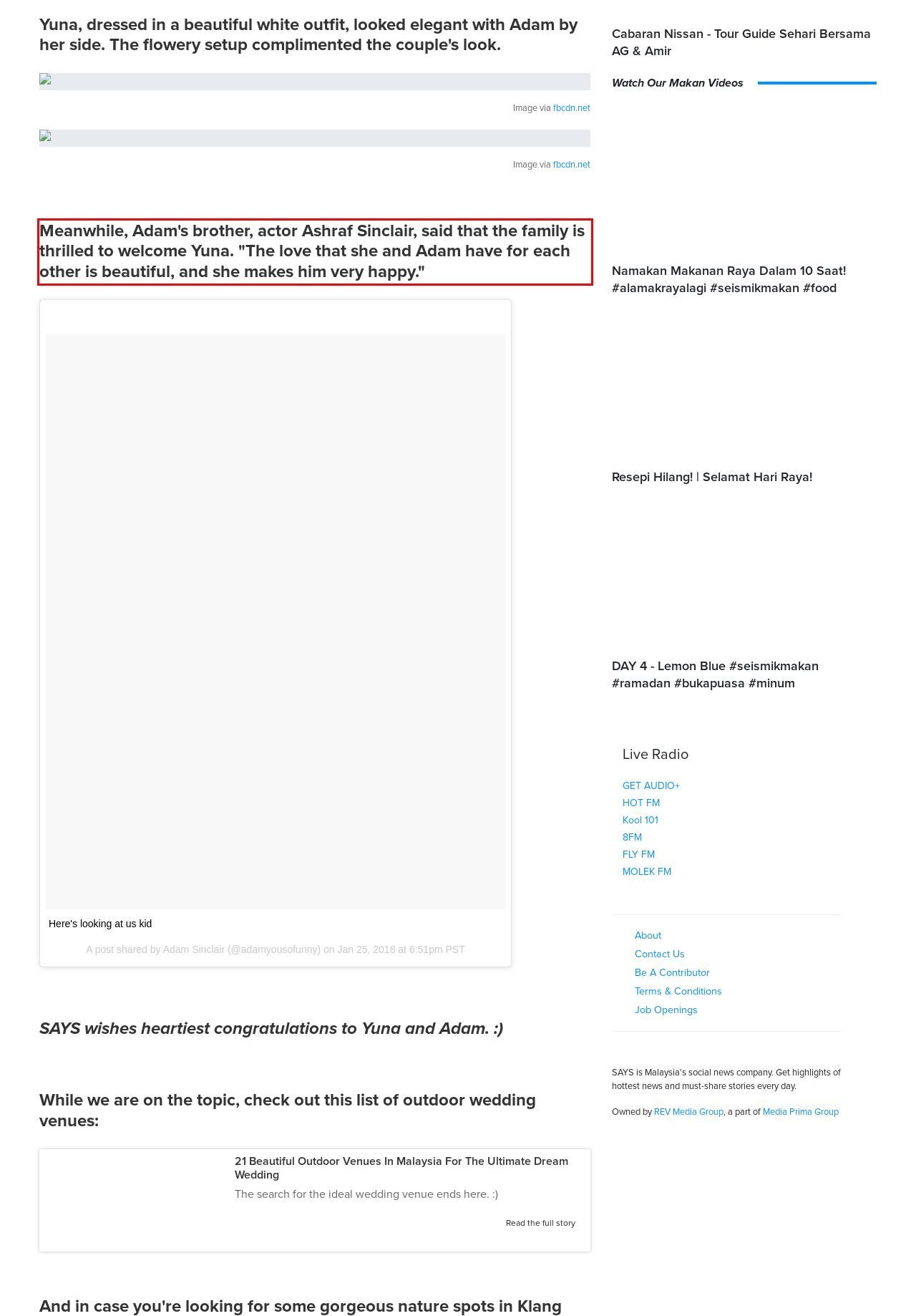Given a webpage screenshot, locate the red bounding box and extract the text content found inside it.

Meanwhile, Adam's brother, actor Ashraf Sinclair, said that the family is thrilled to welcome Yuna. "The love that she and Adam have for each other is beautiful, and she makes him very happy."